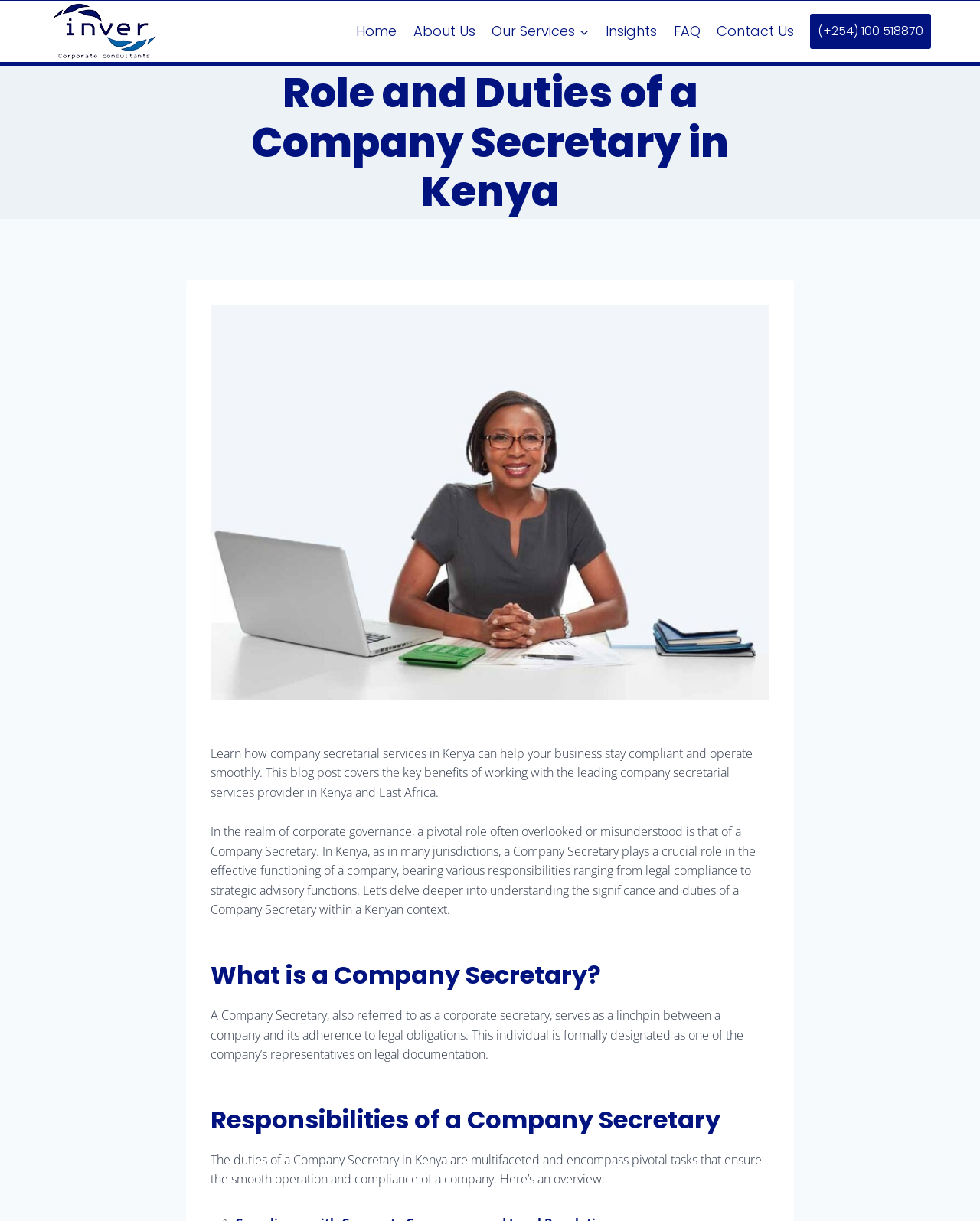Use a single word or phrase to respond to the question:
What is the company name in the logo?

Inver Corporate Consultant